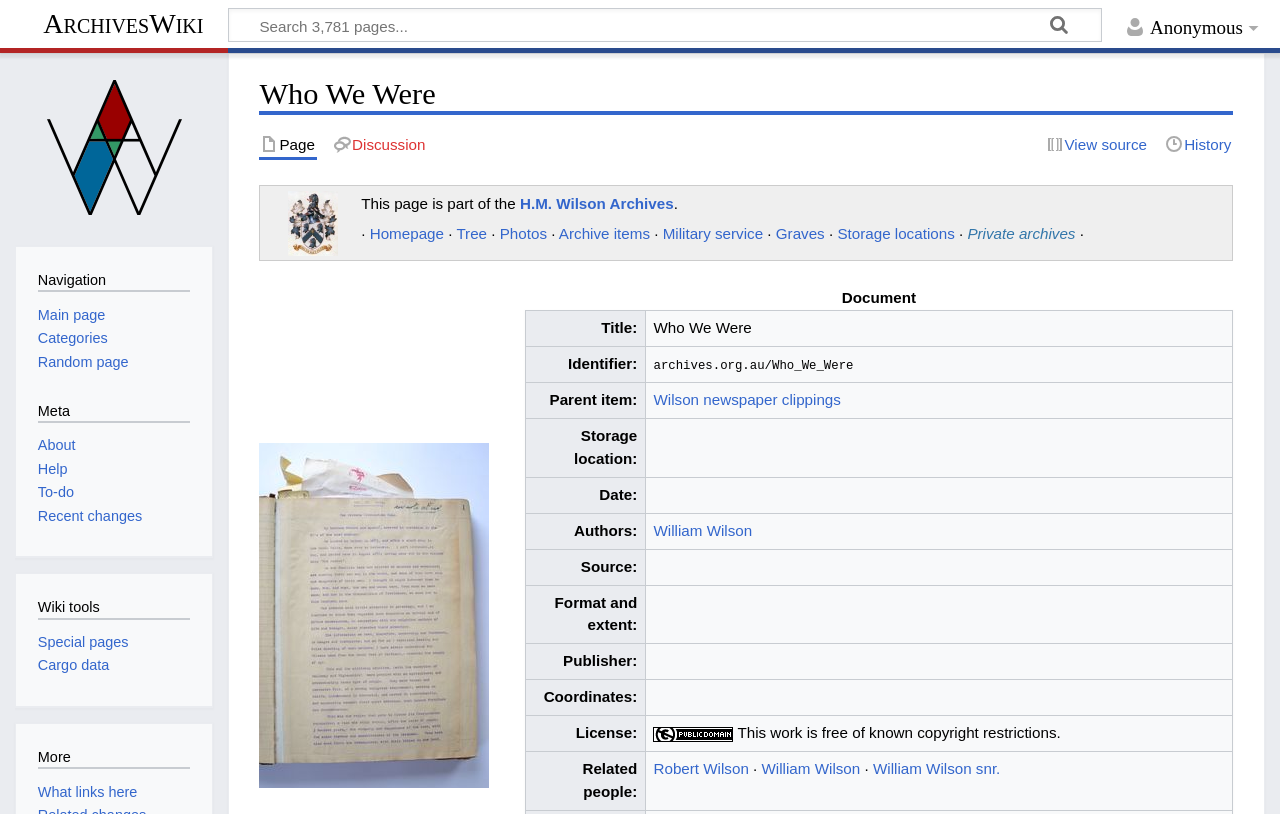Can you pinpoint the bounding box coordinates for the clickable element required for this instruction: "Visit the main page"? The coordinates should be four float numbers between 0 and 1, i.e., [left, top, right, bottom].

[0.024, 0.079, 0.154, 0.284]